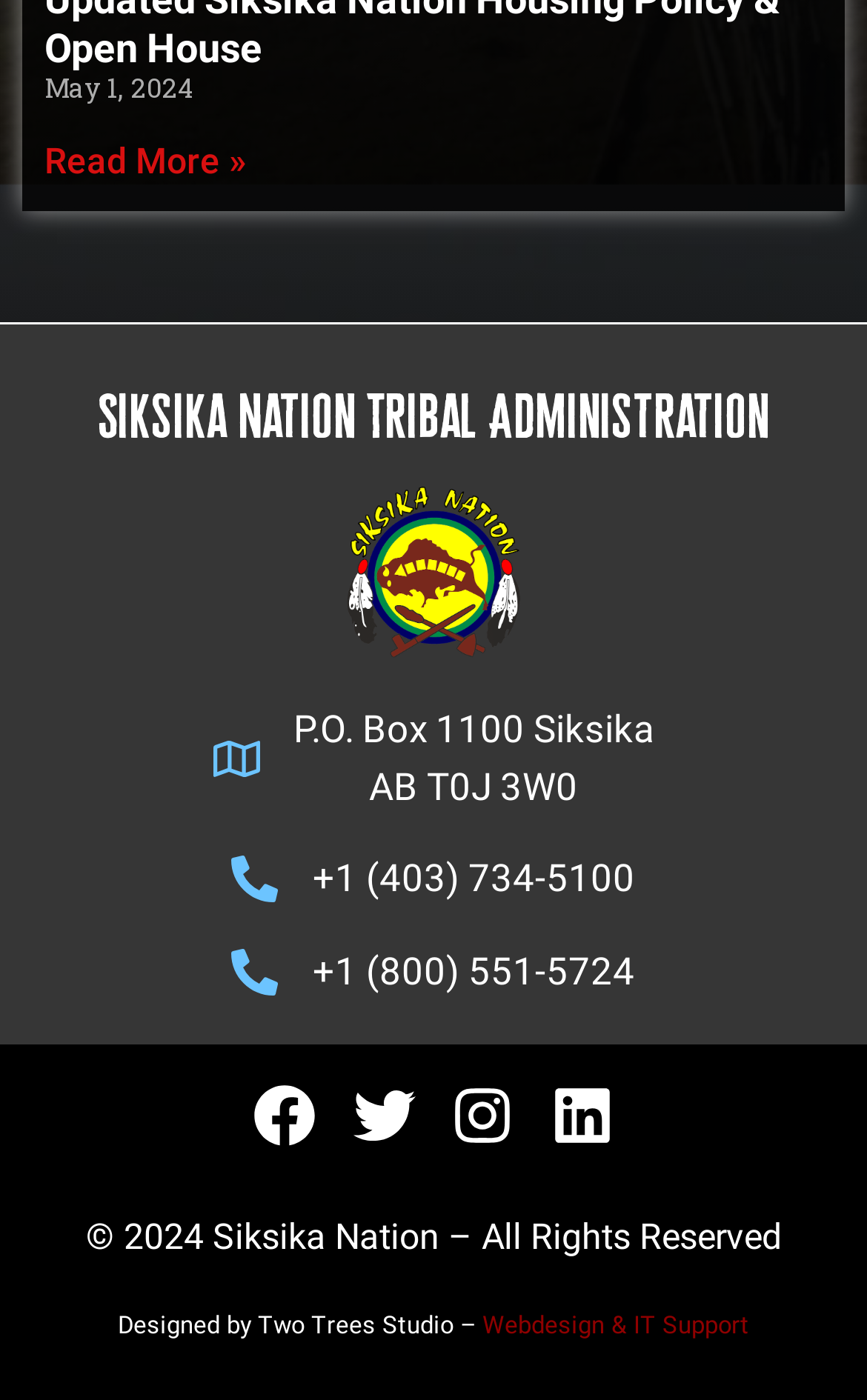What is the postal code of Siksika Nation?
Look at the screenshot and respond with a single word or phrase.

AB T0J 3W0